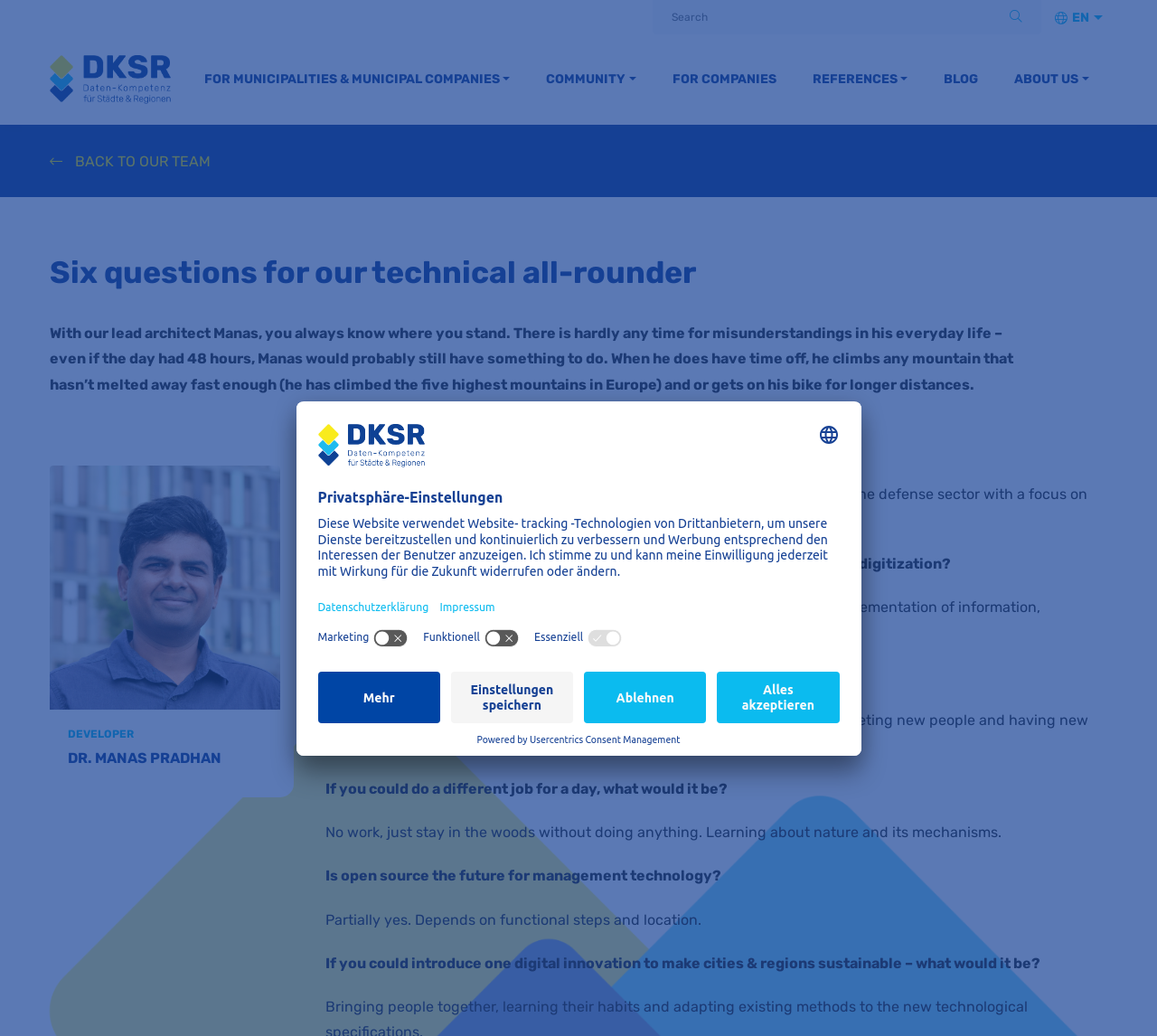Review the image closely and give a comprehensive answer to the question: What is the profession of Dr. Manas Pradhan?

I found a StaticText 'DEVELOPER' on the webpage which is related to Dr. Manas Pradhan, indicating his profession.